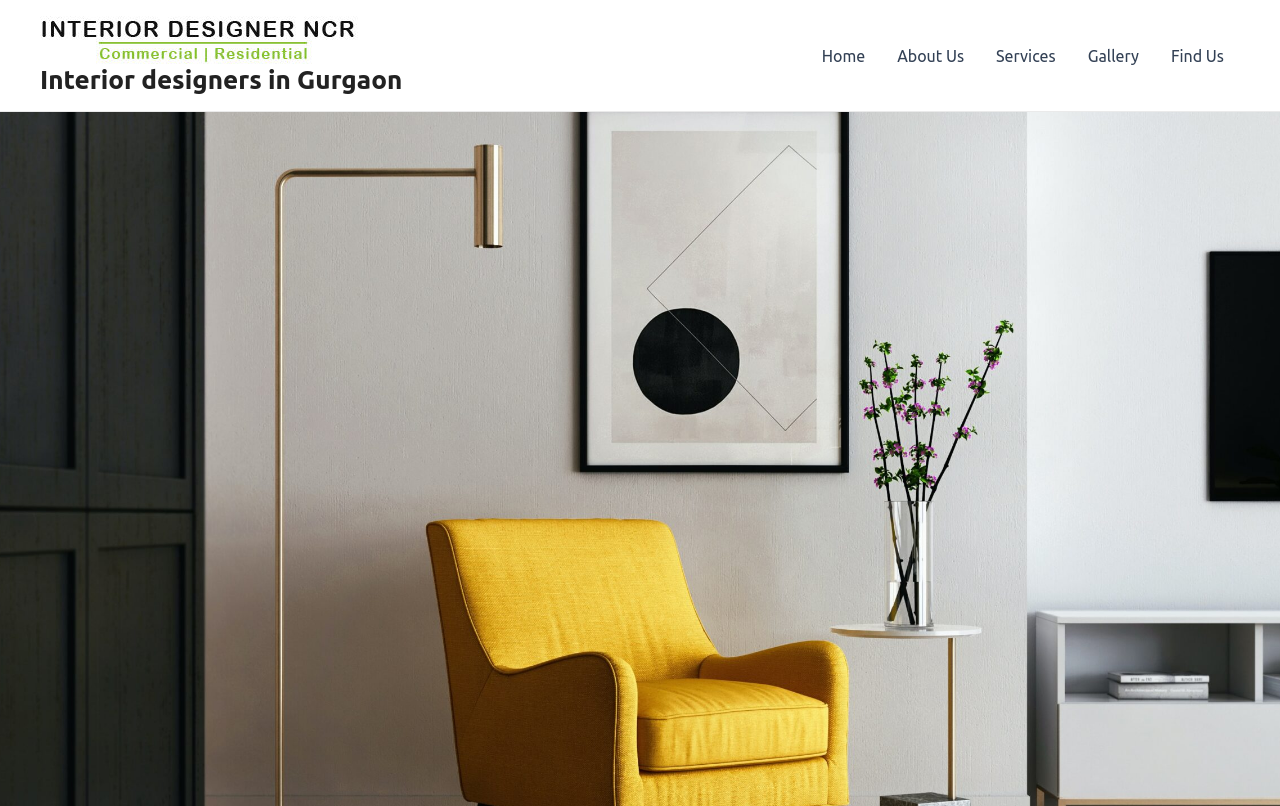What type of image is present in the webpage?
Please provide a single word or phrase in response based on the screenshot.

Interior-Designer-in-Gurgaon